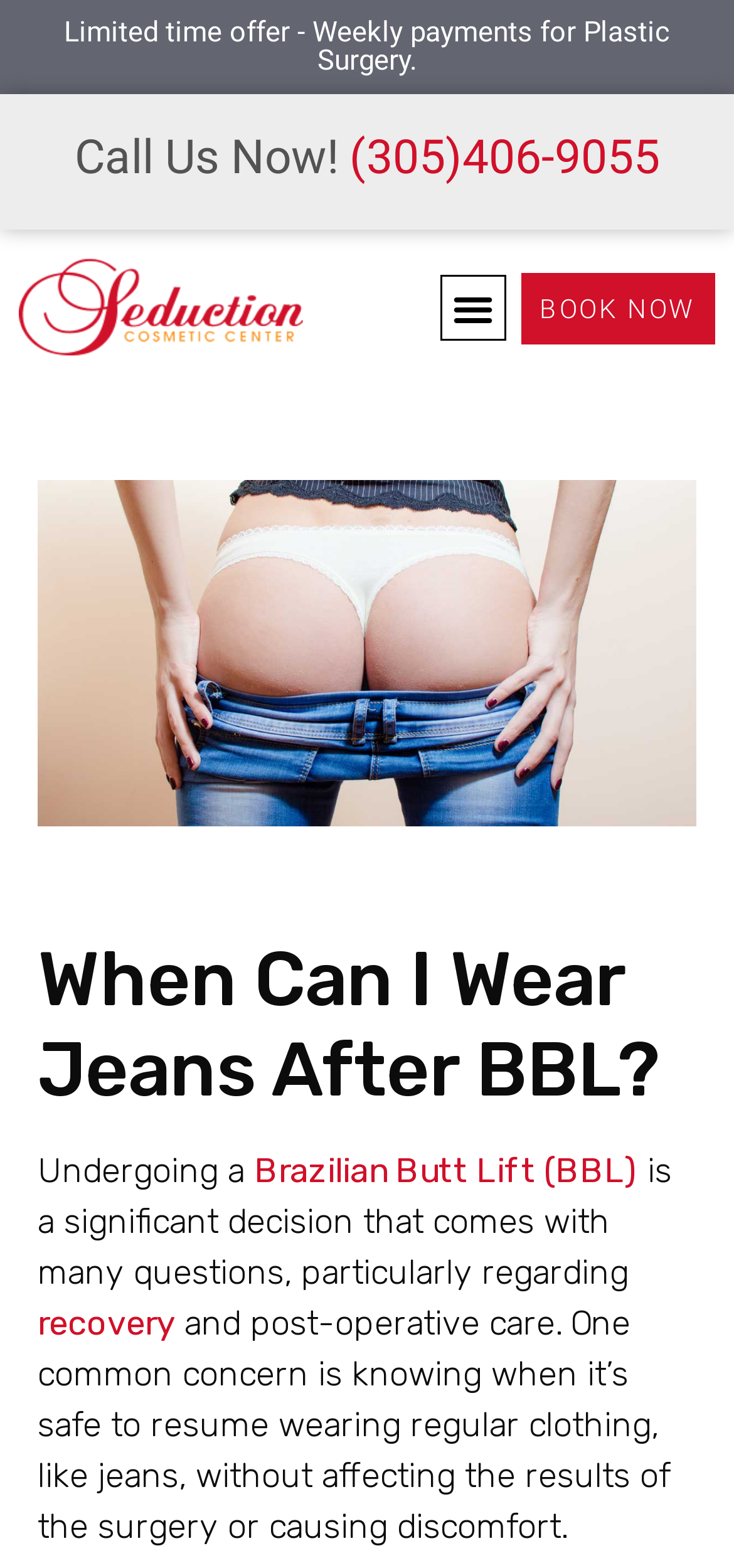What type of surgery is being discussed? Using the information from the screenshot, answer with a single word or phrase.

Brazilian Butt Lift (BBL)